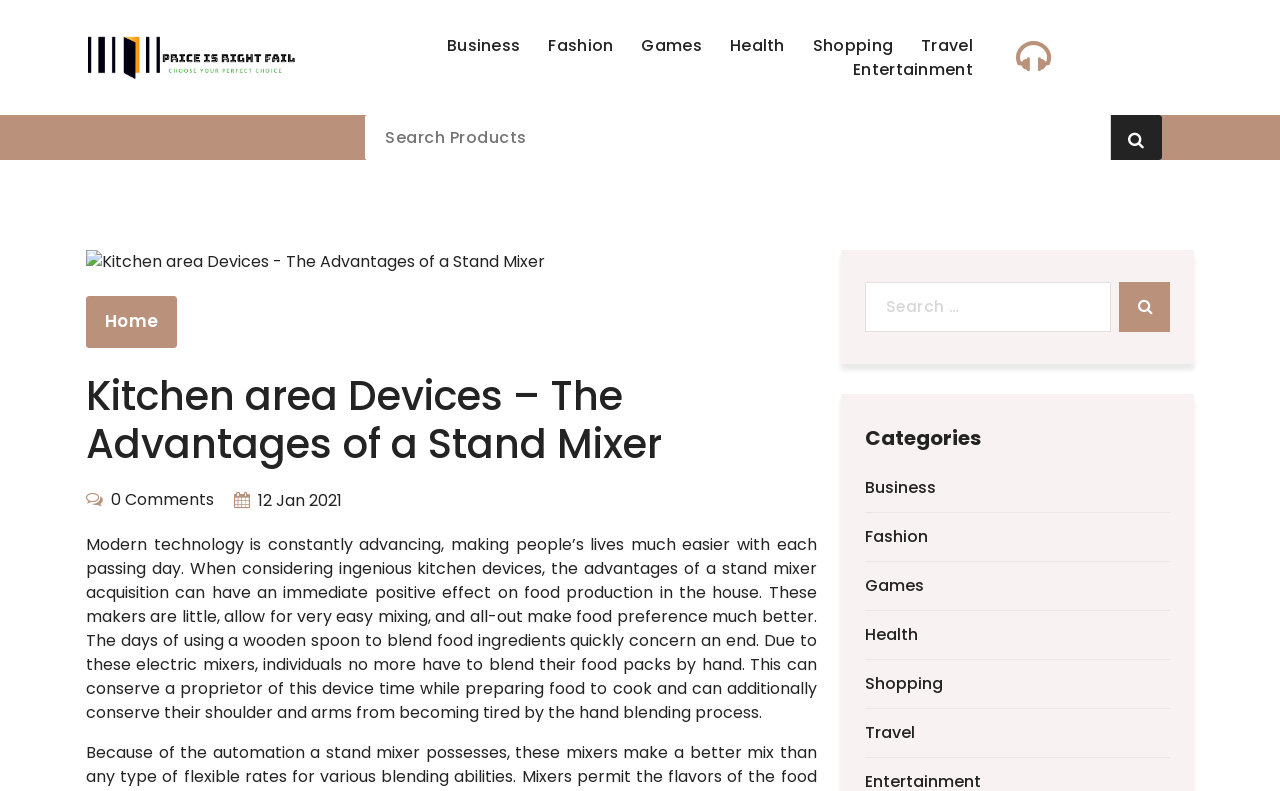Provide a comprehensive caption for the webpage.

This webpage is about kitchen area devices, specifically the advantages of a stand mixer. At the top, there is a link to "Price Is Right Fail" accompanied by an image with the same name. Below this, there is a static text "Choose Your Perfect Choice". 

On the top-right side, there are several links to different categories, including "Business", "Fashion", "Games", "Health", "Shopping", "Travel", and "Entertainment". 

In the middle of the page, there is a search bar with a text box labeled "Search Products" and a search button with a magnifying glass icon. 

Below the search bar, there is an image related to kitchen area devices and a stand mixer. Next to the image, there is a link to "Home" and a heading that reads "Kitchen area Devices – The Advantages of a Stand Mixer". 

Under the heading, there is a static text "0 Comments" and a link to the date "12 Jan 2021". 

The main content of the page is a paragraph of text that discusses the advantages of using a stand mixer in the kitchen, including how it can save time and effort when preparing food. 

On the right side of the page, there is a complementary section with a search function that allows users to search for specific topics. Below this, there is a heading "Categories" with links to the same categories as mentioned earlier.